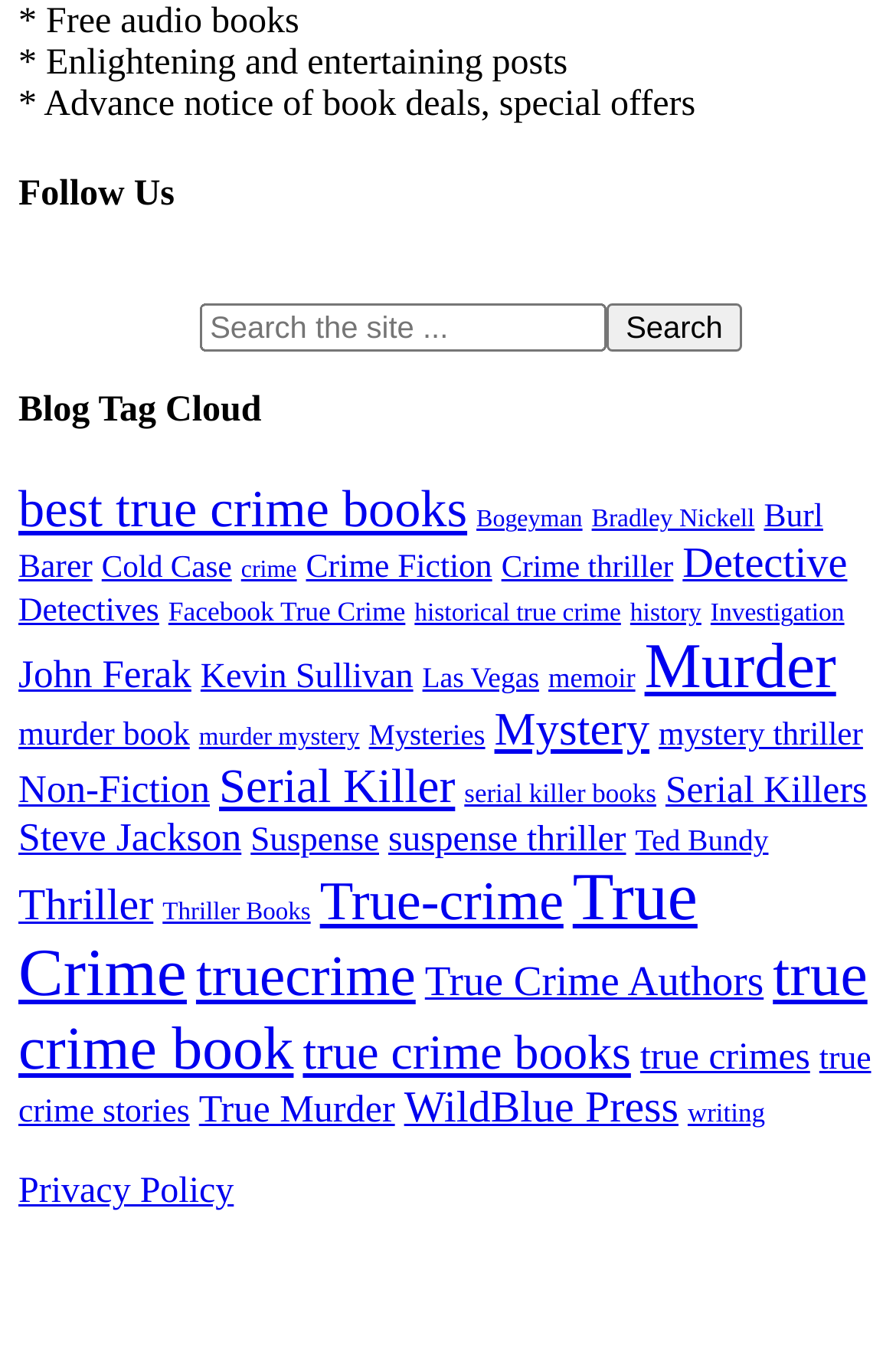What can be searched on this website?
Based on the screenshot, respond with a single word or phrase.

The site